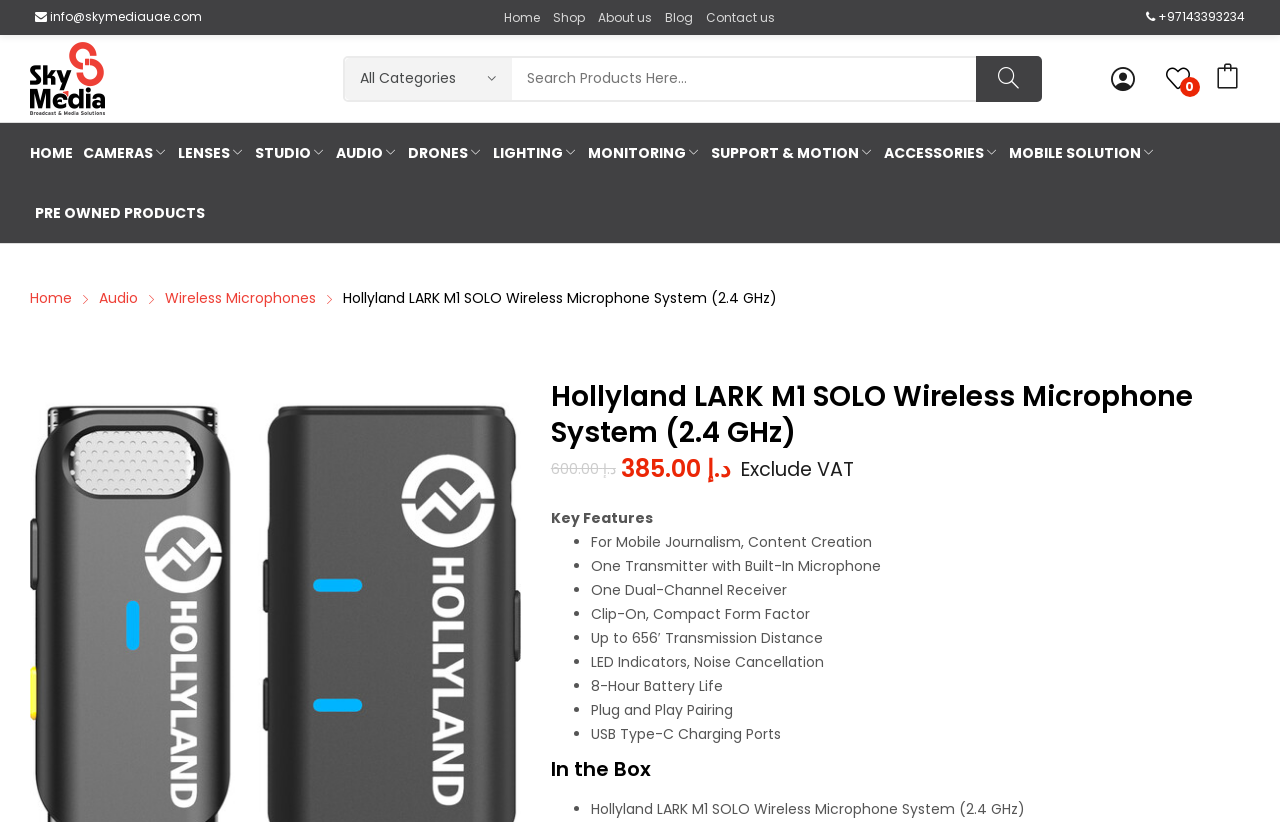Can you identify the bounding box coordinates of the clickable region needed to carry out this instruction: 'View cameras'? The coordinates should be four float numbers within the range of 0 to 1, stated as [left, top, right, bottom].

[0.065, 0.15, 0.131, 0.223]